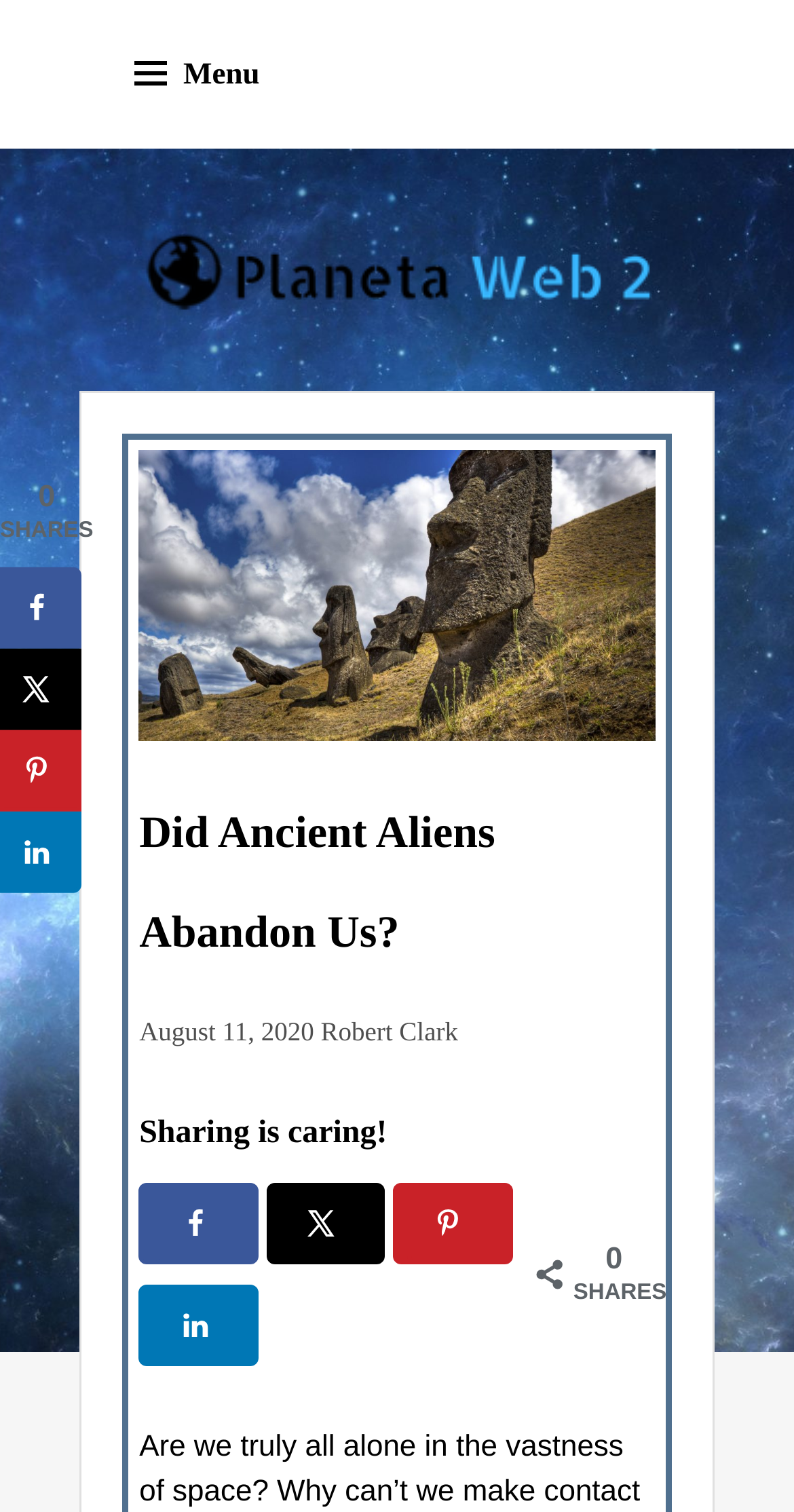Can you specify the bounding box coordinates for the region that should be clicked to fulfill this instruction: "Open the menu".

[0.1, 0.007, 0.371, 0.092]